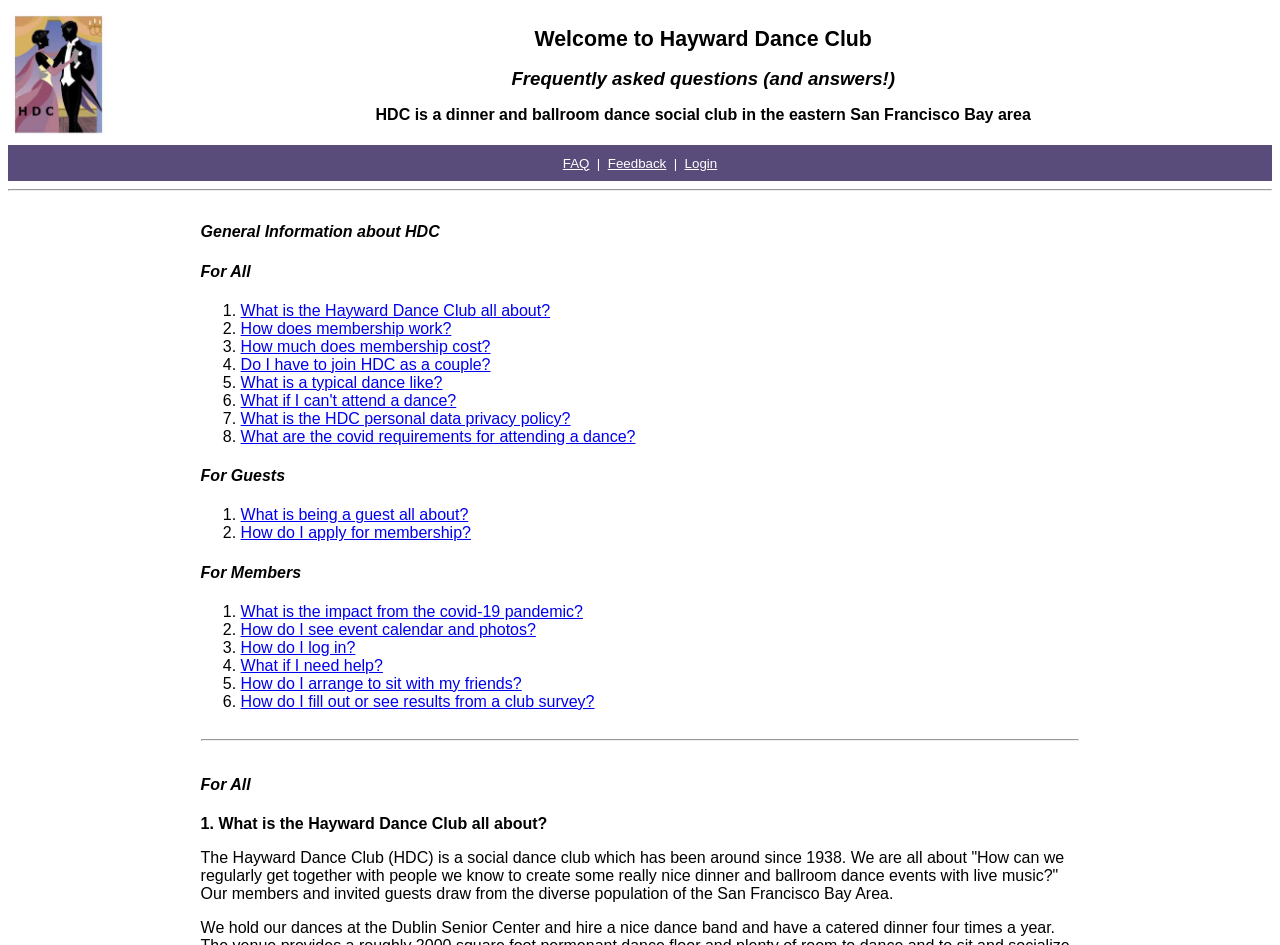Provide a thorough summary of the webpage.

The webpage is about the Hayward Ballroom Dinner Dance To Live Music Club in the San Francisco East Bay Area. At the top, there is a logo image on the left and a welcome message on the right, which includes a brief introduction to the club and its purpose. Below this, there are three links: "FAQ", "Feedback", and "Login", which are aligned horizontally.

The main content of the webpage is divided into three sections: "General Information about HDC", "For Guests", and "For Members". The "General Information about HDC" section has eight links to frequently asked questions about the club, including membership, cost, and COVID-19 policies. The "For Guests" section has two links, one about being a guest and another about applying for membership. The "For Members" section has six links, including information about the impact of the COVID-19 pandemic, event calendars, photos, and login instructions.

At the bottom of the webpage, there is a horizontal separator line, followed by a heading "For All" and another horizontal separator line.